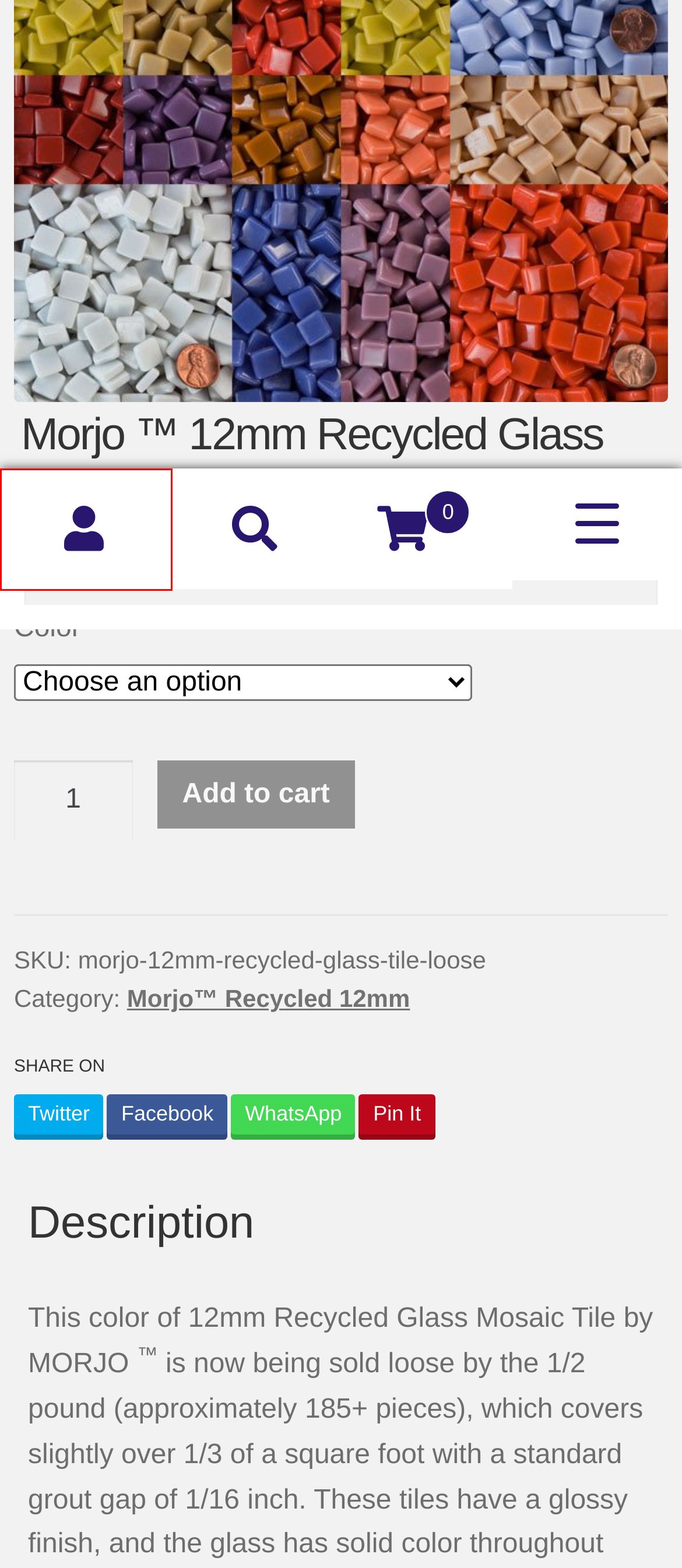Inspect the screenshot of a webpage with a red rectangle bounding box. Identify the webpage description that best corresponds to the new webpage after clicking the element inside the bounding box. Here are the candidates:
A. Uncategorized - Mosaic Art Supply
B. Terms and Conditions - Mosaic Art Supply
C. Cart - Mosaic Art Supply
D. Tile Estimator - Mosaic Art Supply
E. Frequently Asked Mosaic Questions - Mosaic Art Supply
F. Mosaic Art Supply Help and Information - Mosaic Art Supply
G. My Account - Mosaic Art Supply
H. How To Mosaic

G